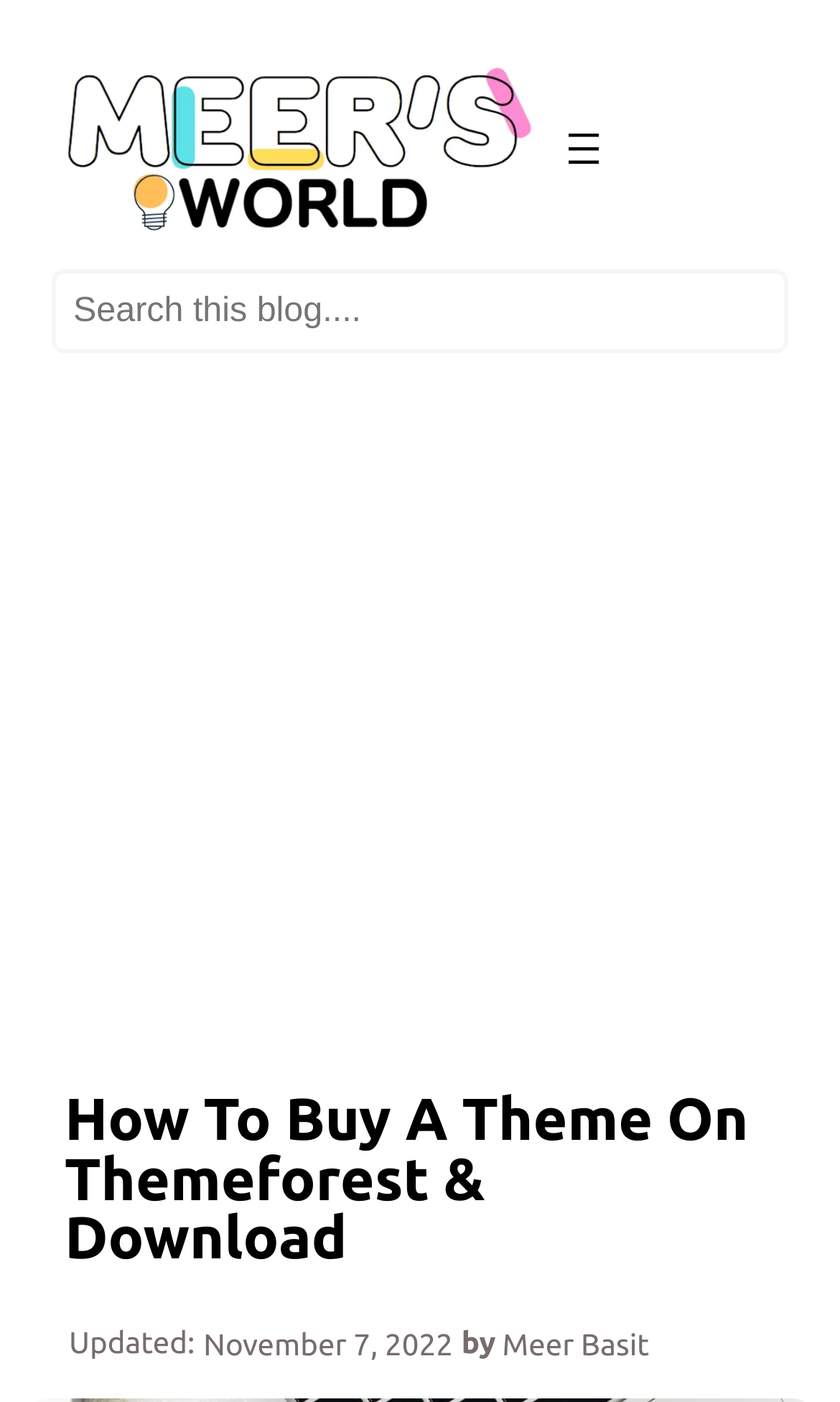When was the article updated?
Respond with a short answer, either a single word or a phrase, based on the image.

November 7, 2022